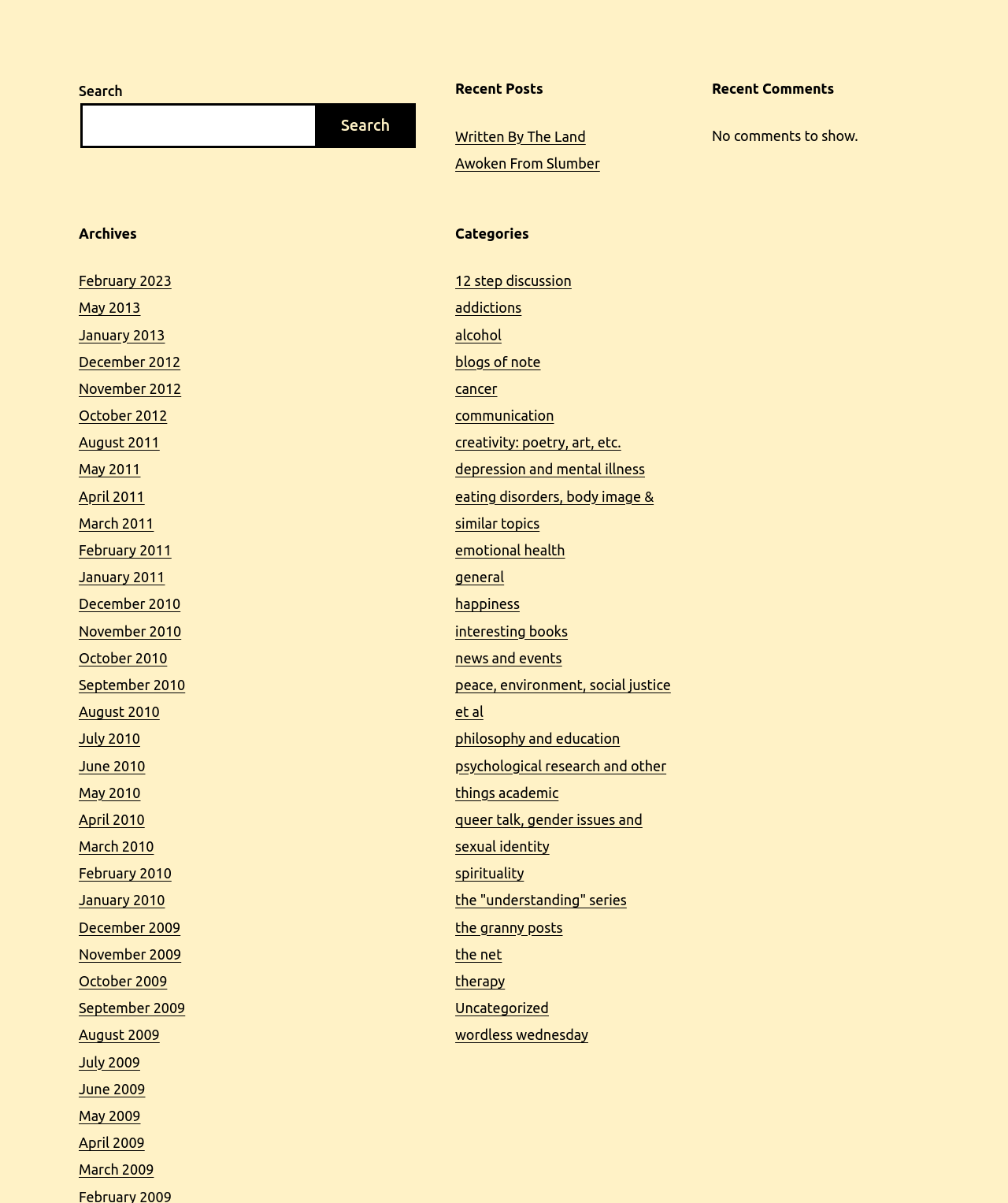How many headings are there on the webpage?
Look at the screenshot and respond with one word or a short phrase.

4